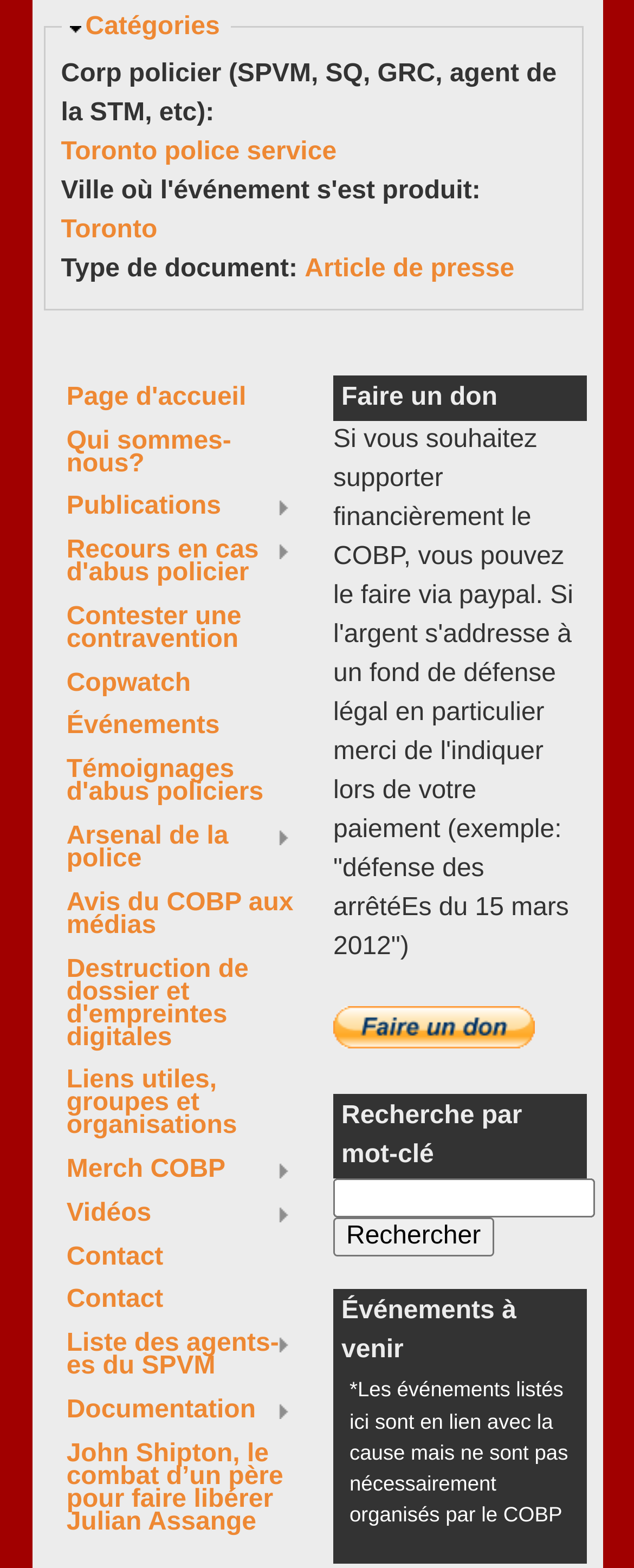Please identify the bounding box coordinates of the area that needs to be clicked to follow this instruction: "Search for events".

[0.526, 0.822, 0.924, 0.876]